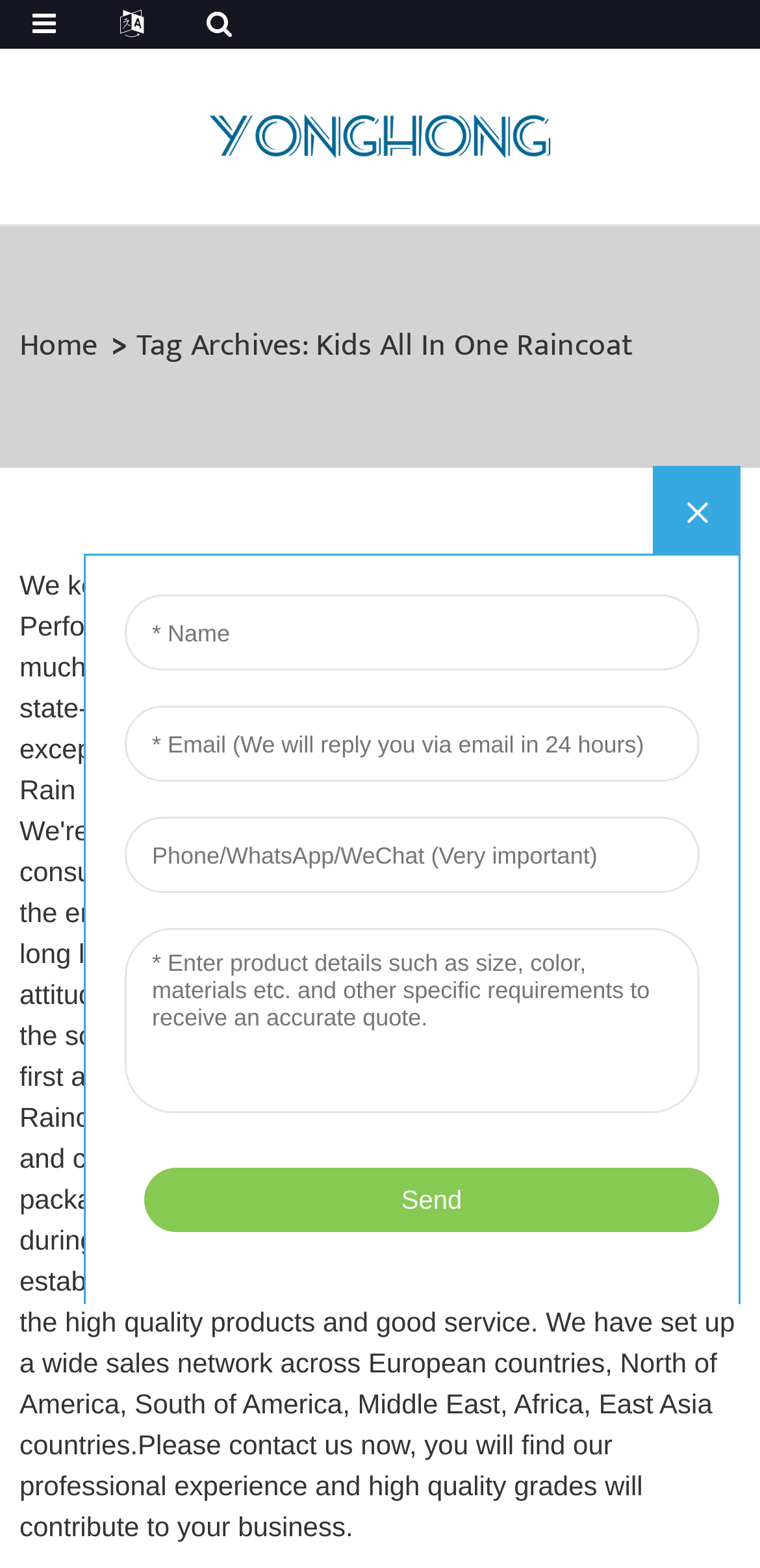Summarize the webpage in an elaborate manner.

The webpage appears to be a manufacturer's website, specifically showcasing their products related to kids' all-in-one raincoats. At the top-left corner, there is a logo image with a link to the homepage. 

Below the logo, there are two links, "Home" and "Tag Archives: Kids All In One Raincoat", positioned side by side. 

A large figure element, likely an image, is placed at the top-center of the page, spanning almost the entire width. 

Further down, there is a block of text that describes the company's business spirit, goals, and values. This text is positioned at the top-left of the page and takes up about a quarter of the page's height. 

Below this text, there are three links, "Vinyl Rain Poncho", "Pvc Rainwear", and "Adult Printed Pe Poncho", arranged horizontally and centered on the page. 

Another block of text follows, which is a longer passage that discusses the company's attitude towards customers, quality control, and their sales network. This text is positioned at the top-left of the page and takes up about half of the page's height. 

At the bottom-right corner of the page, there is an iframe element, which may contain additional content or functionality.